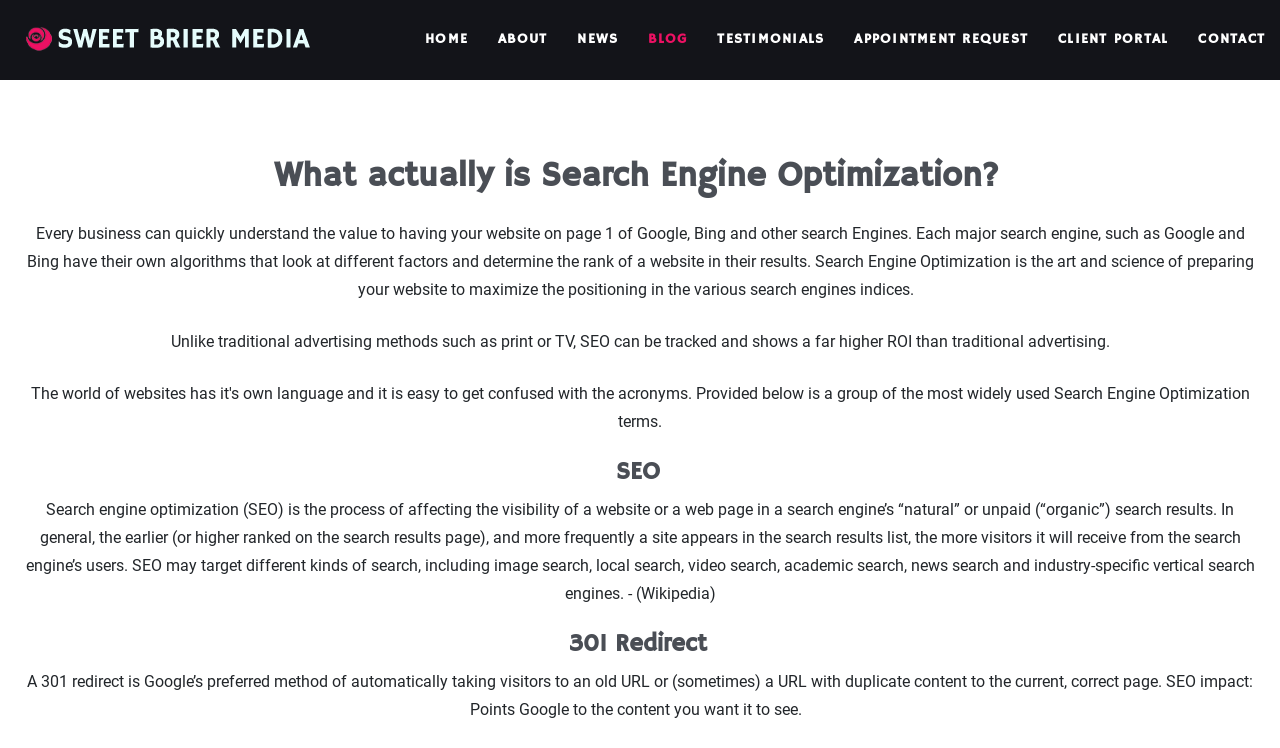Locate the coordinates of the bounding box for the clickable region that fulfills this instruction: "Click the HOME link".

[0.332, 0.016, 0.366, 0.091]